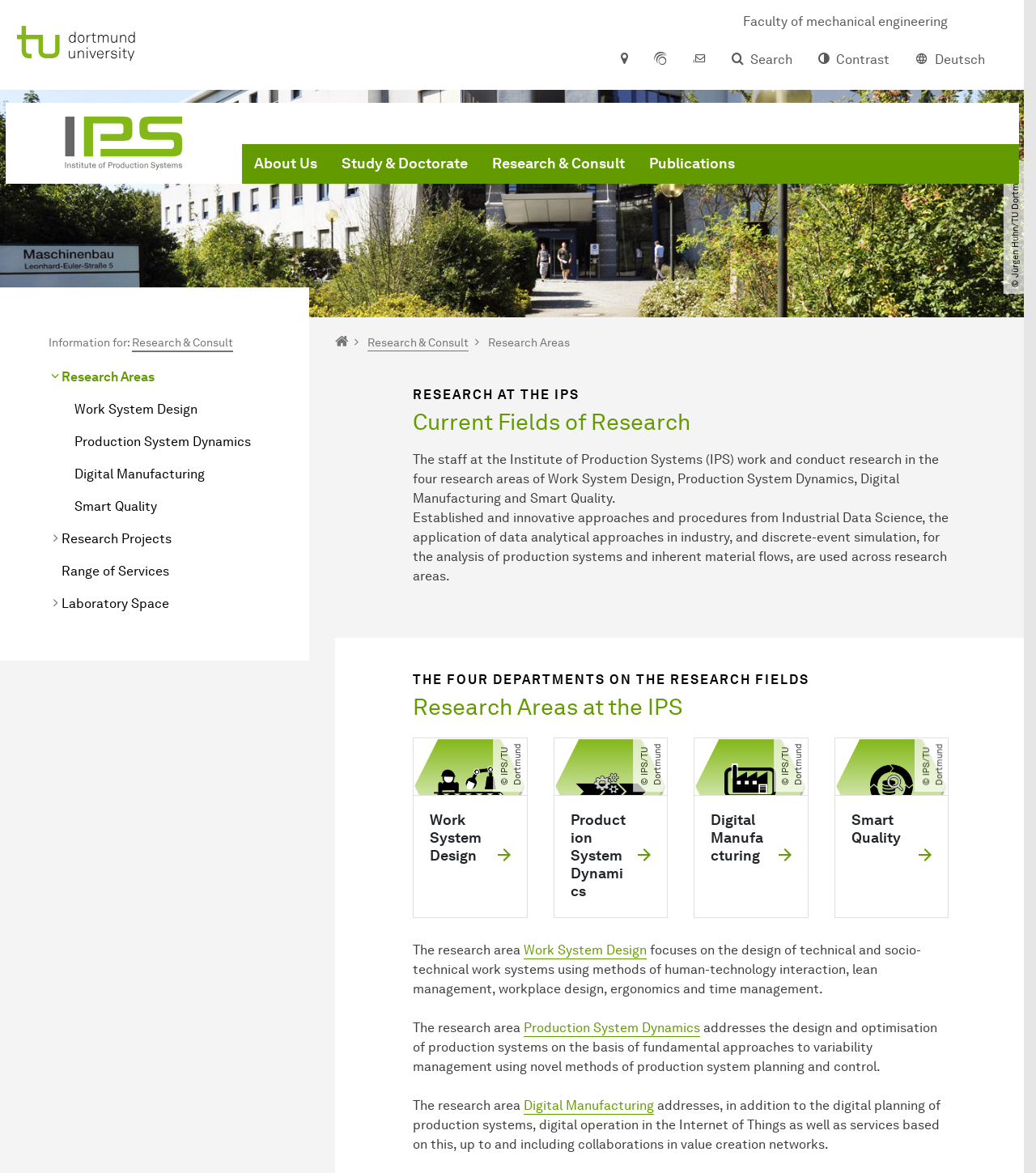Please locate the bounding box coordinates of the element that needs to be clicked to achieve the following instruction: "Learn about Work System Design". The coordinates should be four float numbers between 0 and 1, i.e., [left, top, right, bottom].

[0.398, 0.629, 0.509, 0.782]